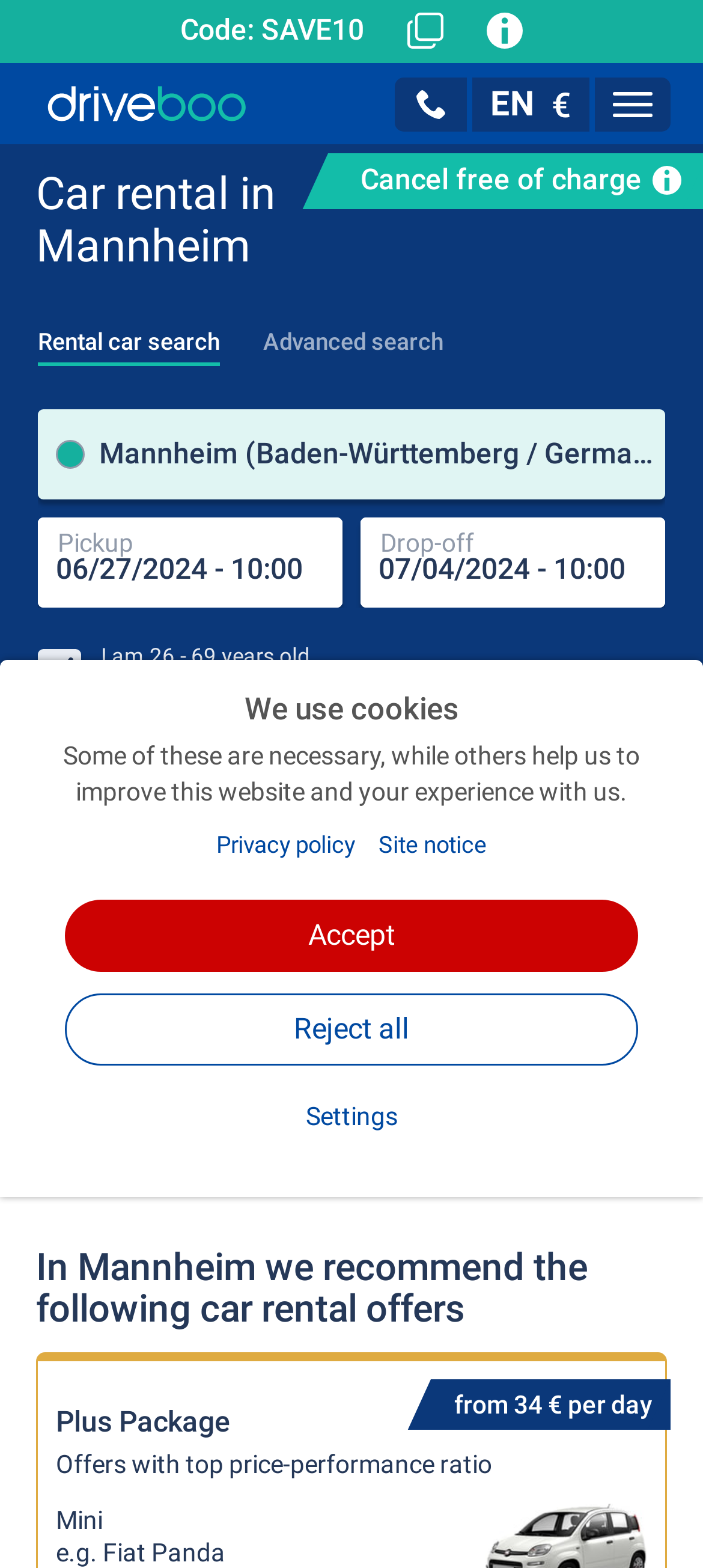Identify the bounding box coordinates of the clickable region required to complete the instruction: "Click the 'Navigation' button". The coordinates should be given as four float numbers within the range of 0 and 1, i.e., [left, top, right, bottom].

[0.846, 0.049, 0.954, 0.084]